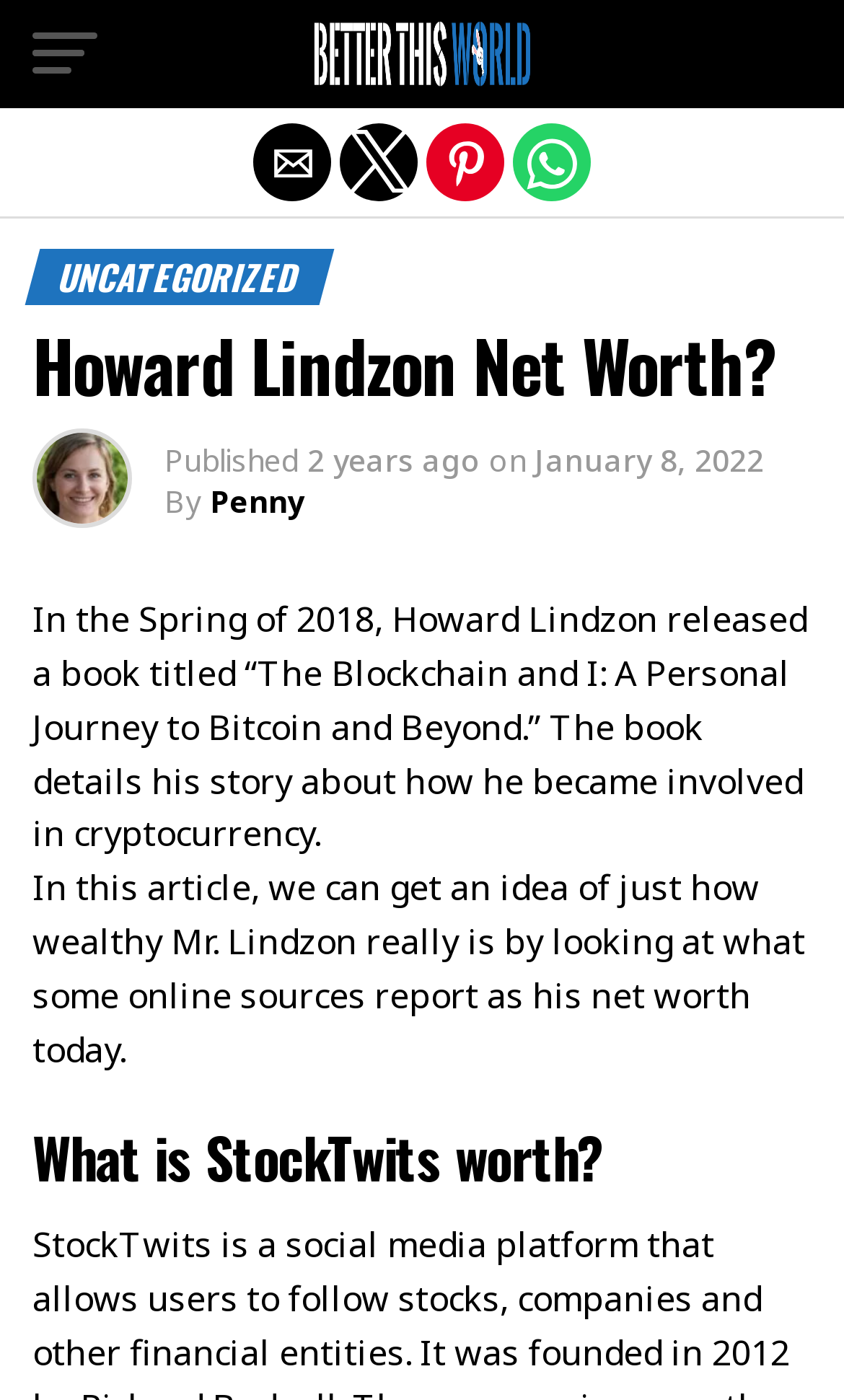Identify the bounding box coordinates for the UI element described by the following text: "aria-label="Share by pinterest"". Provide the coordinates as four float numbers between 0 and 1, in the format [left, top, right, bottom].

[0.505, 0.088, 0.597, 0.144]